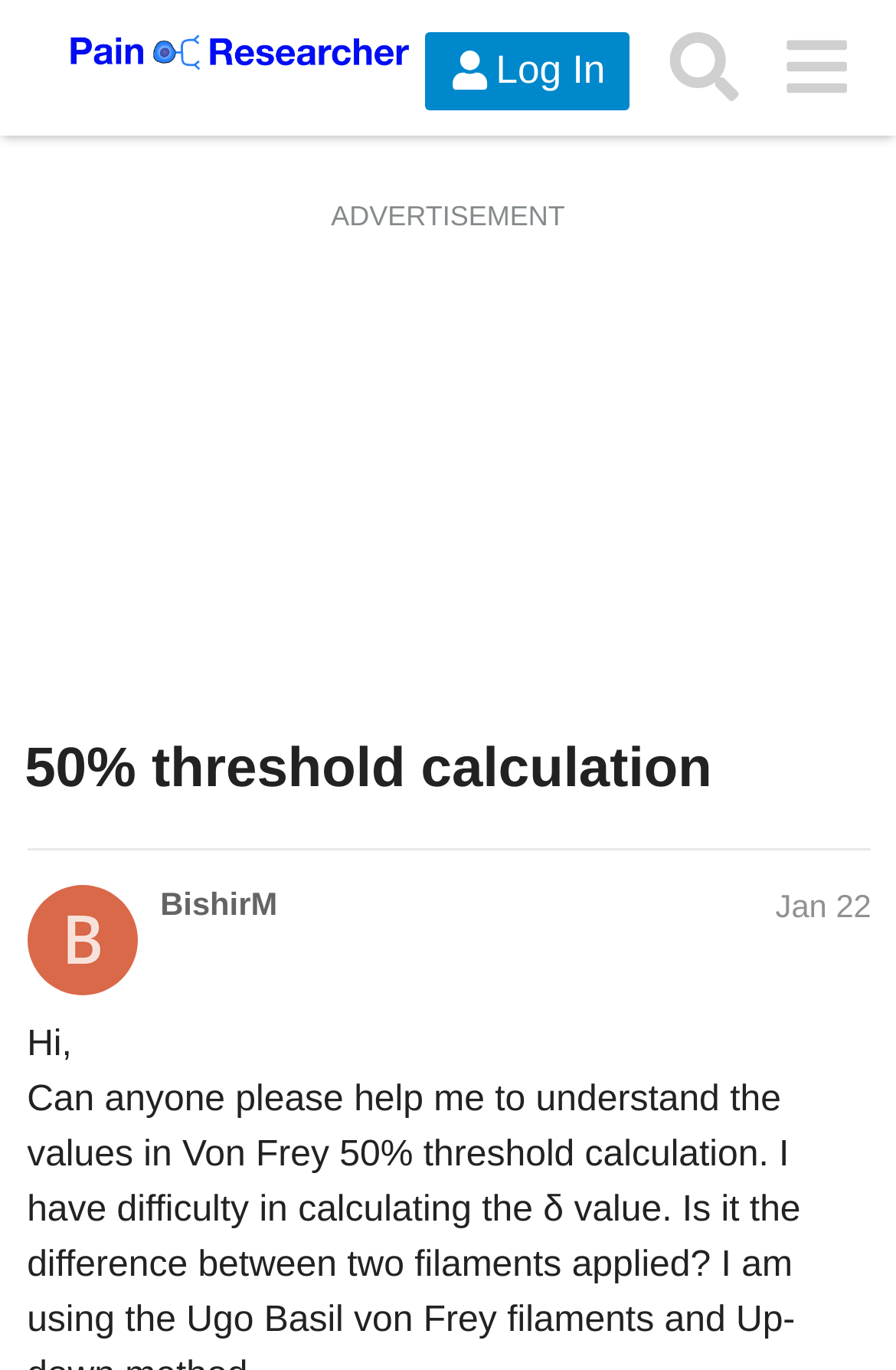What is the greeting at the beginning of the discussion?
Carefully analyze the image and provide a thorough answer to the question.

The discussion starts with a greeting 'Hi,' which is a static text located below the topic heading and the name of the person who posted the discussion.